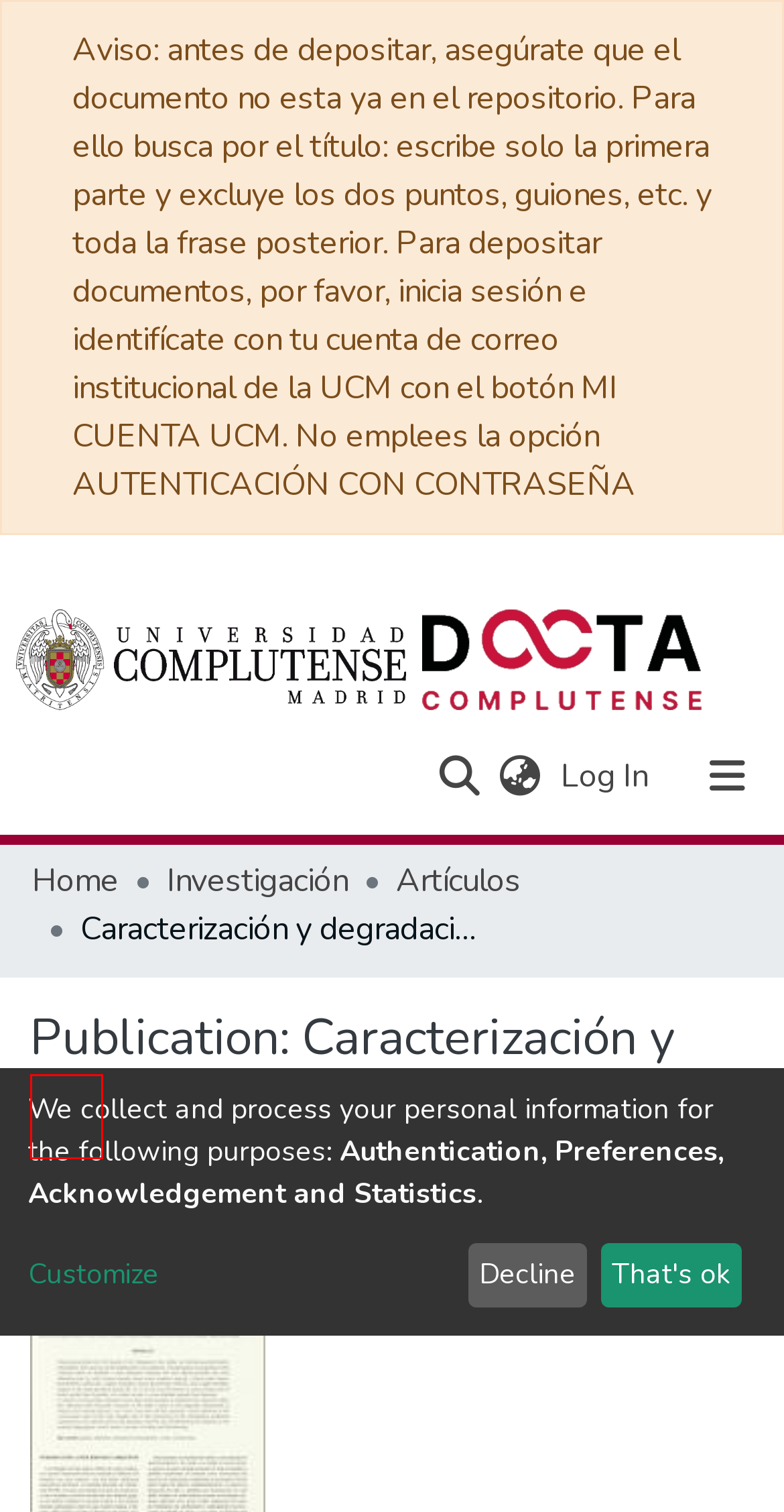You are provided a screenshot of a webpage featuring a red bounding box around a UI element. Choose the webpage description that most accurately represents the new webpage after clicking the element within the red bounding box. Here are the candidates:
A. Francisco Mingarro Martín - Dialnet
B. Ciencia abierta - Ciencia abierta - Biblioguías UCM at Universidad Complutense
C. FAQs - Docta Complutense: guía básica - Biblioguías UCM at Universidad Complutense
D. Welcome
E. Universidad Complutense de Madrid
F. Docta Complutense - Docta Complutense: guía básica - Biblioguías UCM at Universidad Complutense
G. Aviso Legal | Biblioteca Complutense
H. Scopus preview - 
Mingarro, Francisco - Author details - Scopus

C